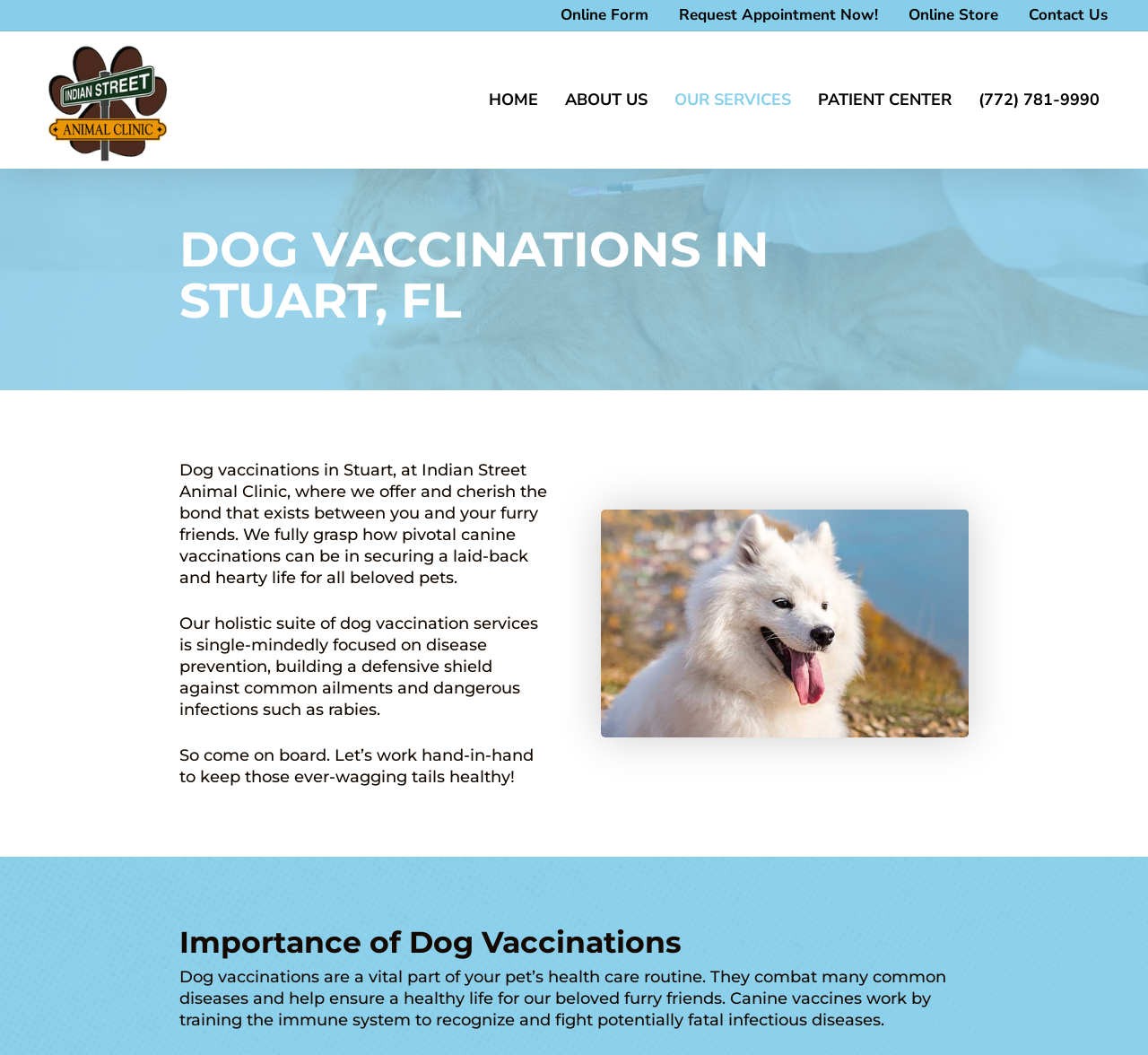Refer to the image and provide an in-depth answer to the question: 
What is the clinic's approach to dog vaccinations?

I read the text on the page and found a sentence that says 'Our holistic suite of dog vaccination services...'. This suggests that the clinic's approach to dog vaccinations is holistic.